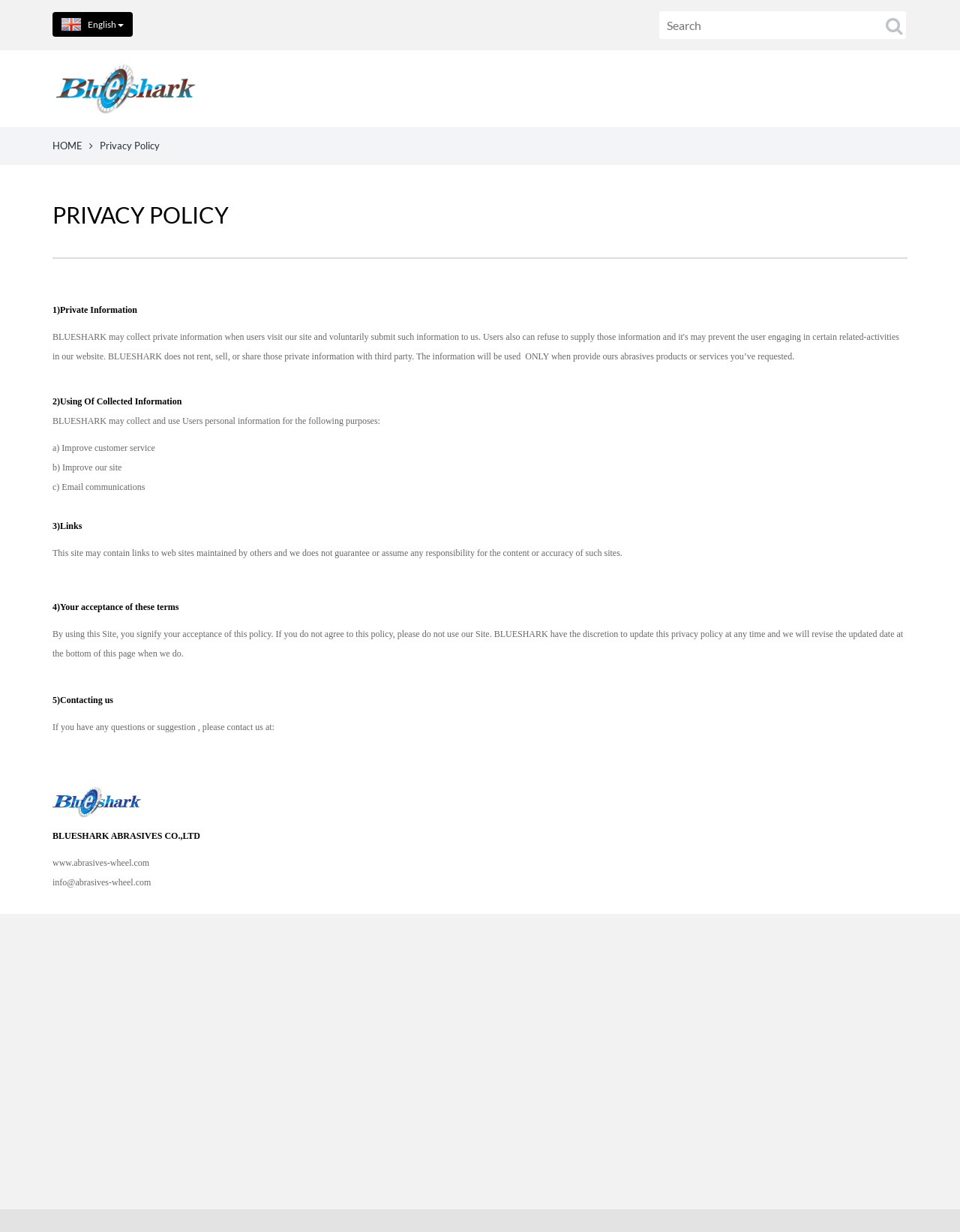Generate a comprehensive description of the contents of the webpage.

The webpage is about the privacy policy of BLUESHARK Abrasives. At the top left corner, there is a button to select the language, currently set to English. Next to it, there is a search bar with a magnifying glass icon on the right side. 

Below the search bar, there is a horizontal navigation menu with links to different sections of the website, including "BLUESHARK ABRASIVES WHEEL", "Home", "About Us", "Products", "Distributor", "Technology", "Blog & News", "Contact Us", and "Video". 

The main content of the page is divided into several sections, each with a heading. The first section is the "PRIVACY POLICY" heading, followed by a brief introduction. The subsequent sections are numbered from 1 to 5, covering topics such as private information, the use of collected information, links to other websites, acceptance of terms, and contacting the company. 

Throughout the main content, there are several blocks of text explaining the company's privacy policy in detail. At the bottom of the page, there is an image of the Abrasives wheels LOGO, followed by the company name, website URL, and email address.